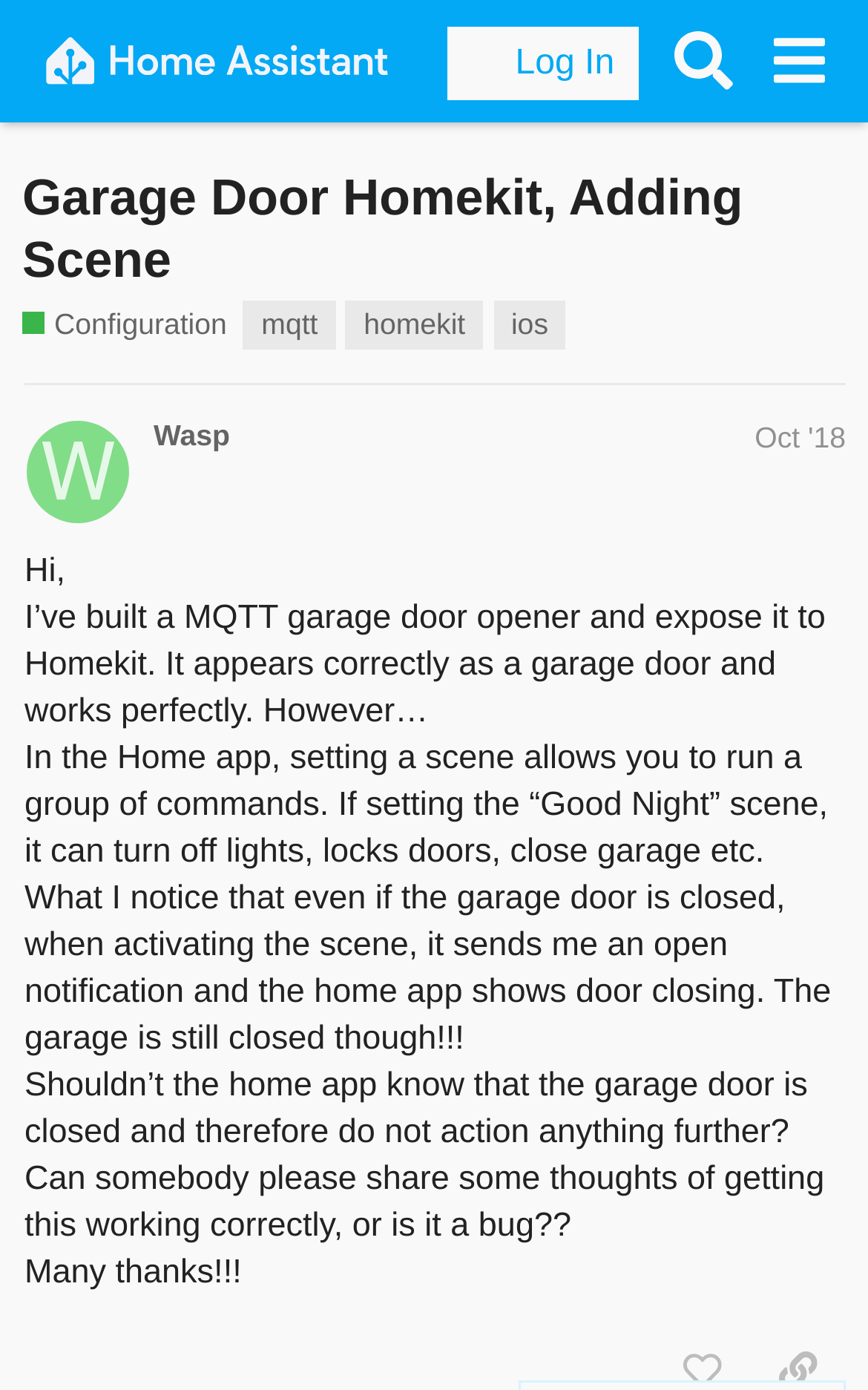Please determine the bounding box coordinates for the UI element described here. Use the format (top-left x, top-left y, bottom-right x, bottom-right y) with values bounded between 0 and 1: Screenshot

None